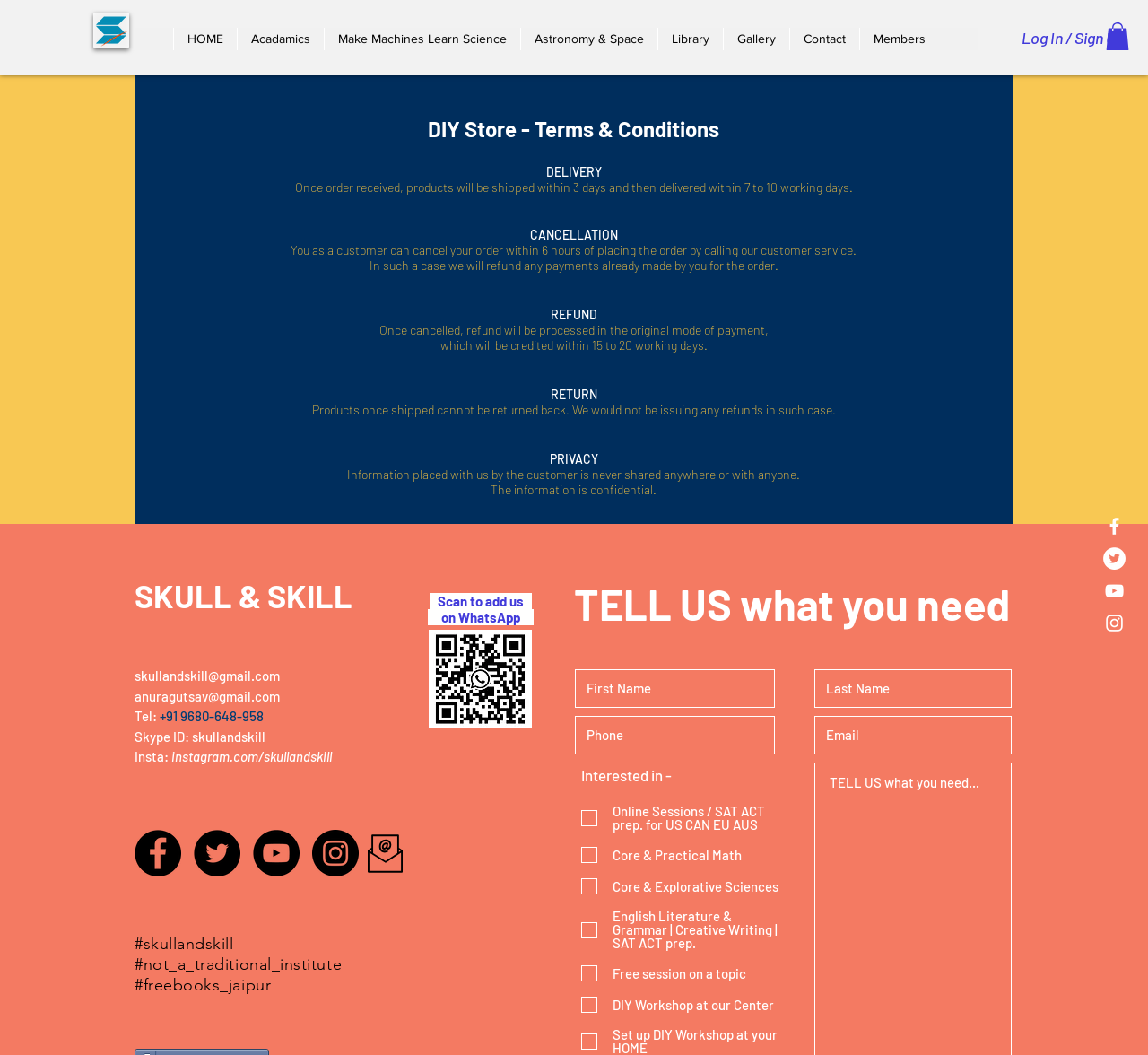Determine the bounding box coordinates of the clickable area required to perform the following instruction: "Click on the skullandskill@gmail.com email link". The coordinates should be represented as four float numbers between 0 and 1: [left, top, right, bottom].

[0.117, 0.633, 0.244, 0.648]